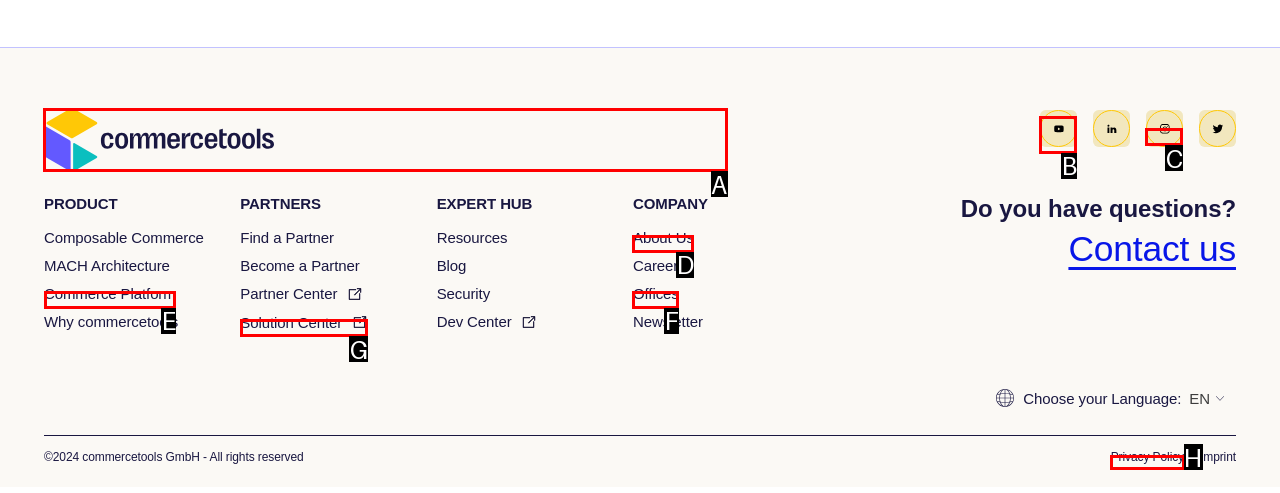Determine the letter of the element to click to accomplish this task: Click the commercetools 2024 logo. Respond with the letter.

A